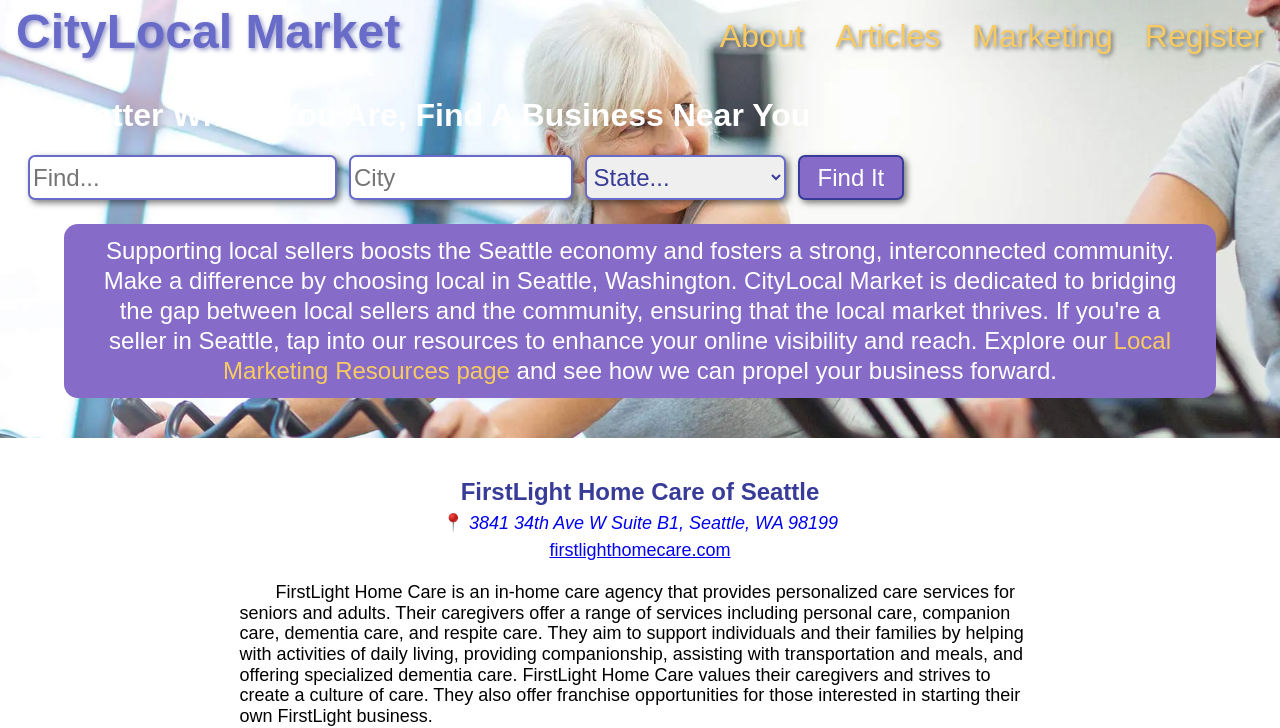Identify the coordinates of the bounding box for the element described below: "View Usage Statistics". Return the coordinates as four float numbers between 0 and 1: [left, top, right, bottom].

None